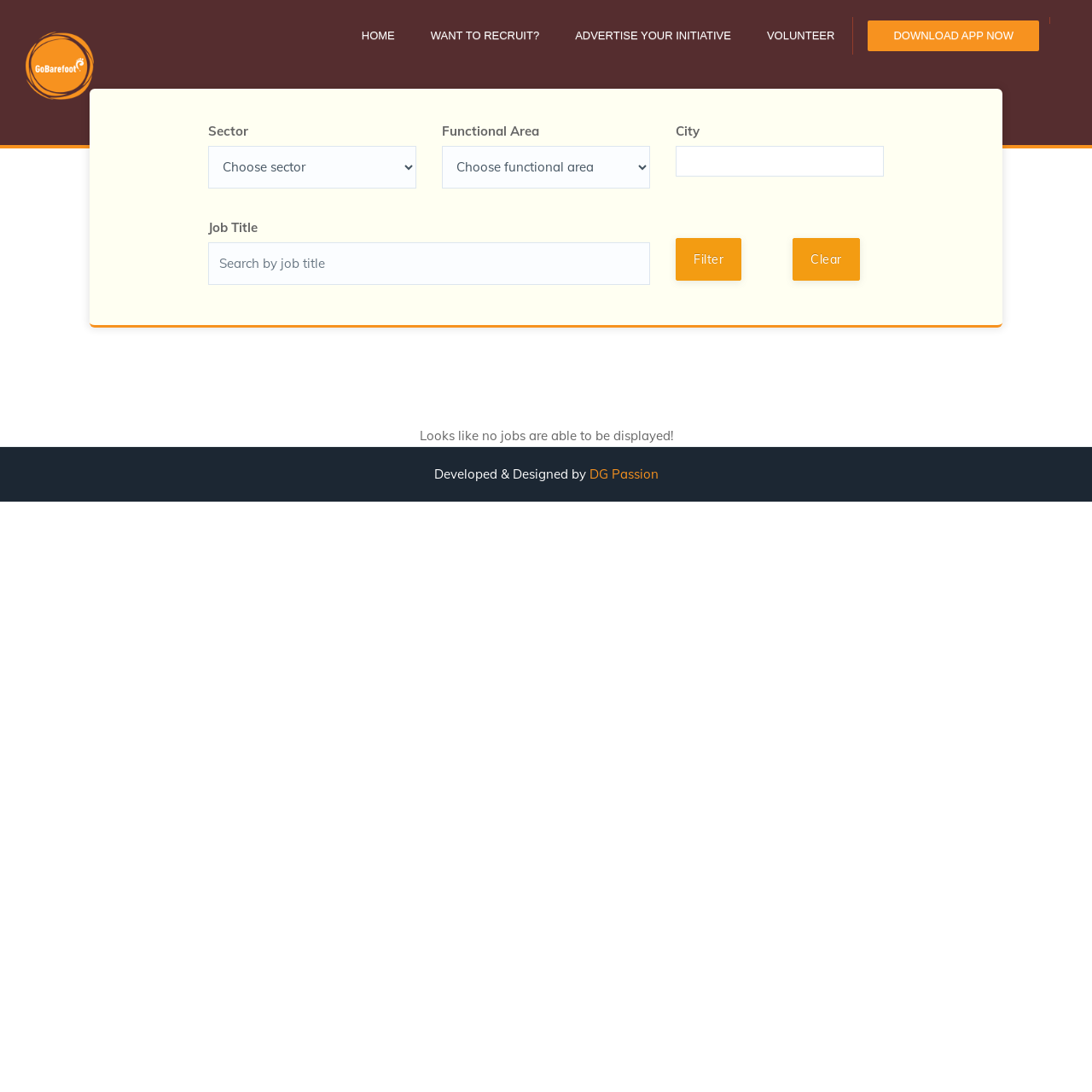Determine the bounding box coordinates in the format (top-left x, top-left y, bottom-right x, bottom-right y). Ensure all values are floating point numbers between 0 and 1. Identify the bounding box of the UI element described by: DG Passion

[0.539, 0.427, 0.603, 0.441]